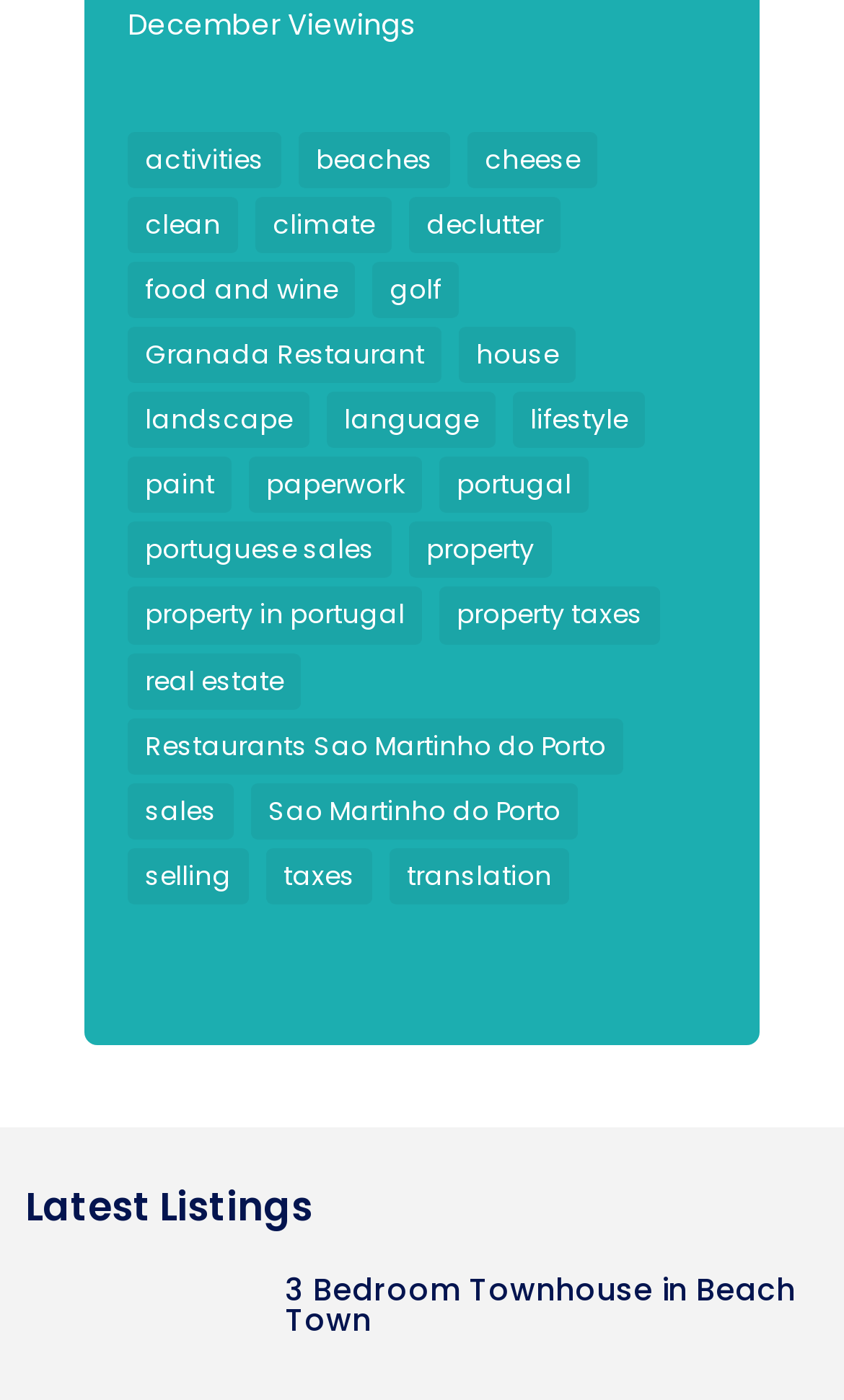Reply to the question with a brief word or phrase: What is the topic of the link at the top left?

activities